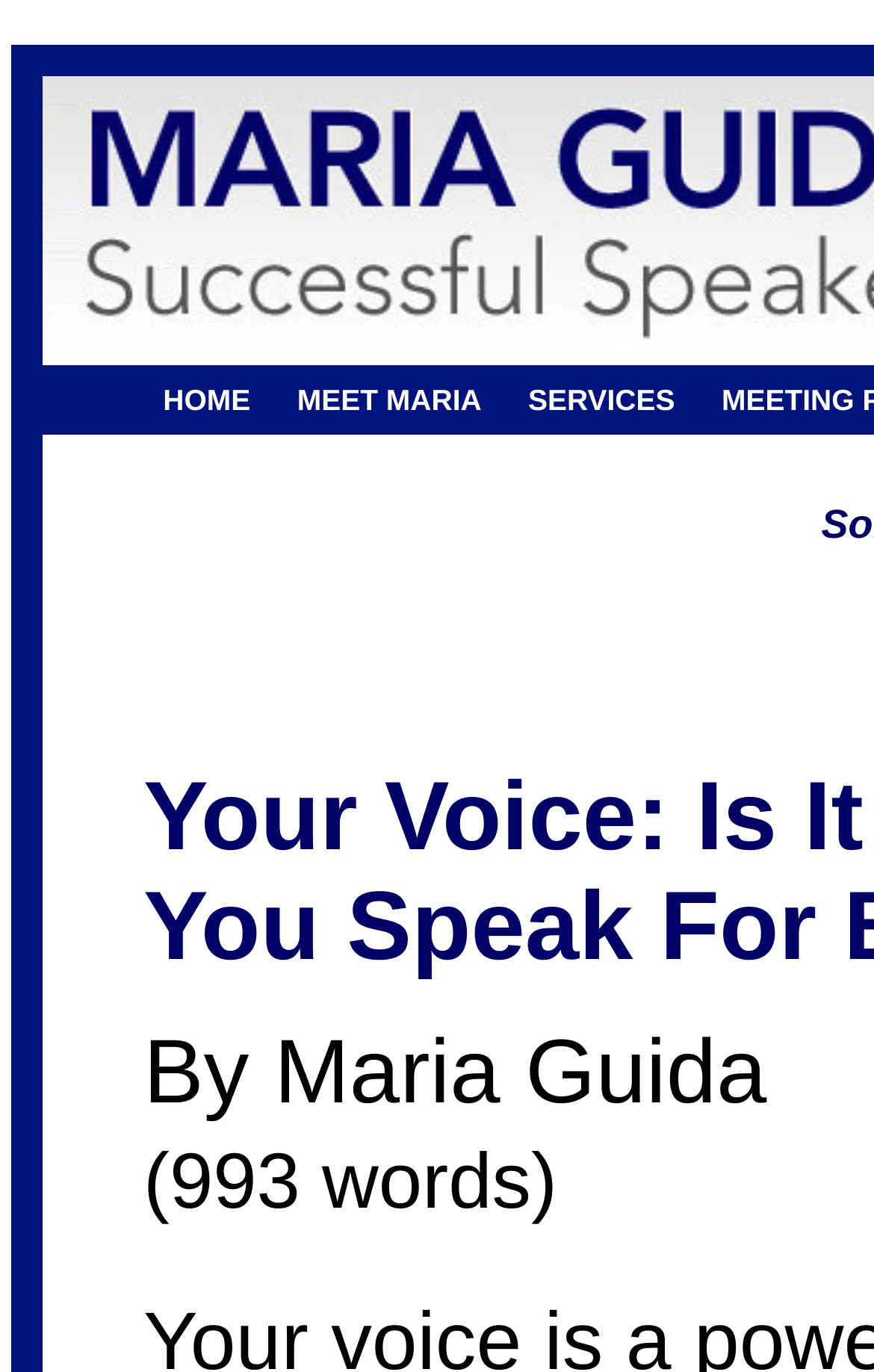Identify and provide the bounding box coordinates of the UI element described: "Services". The coordinates should be formatted as [left, top, right, bottom], with each number being a float between 0 and 1.

[0.591, 0.279, 0.785, 0.304]